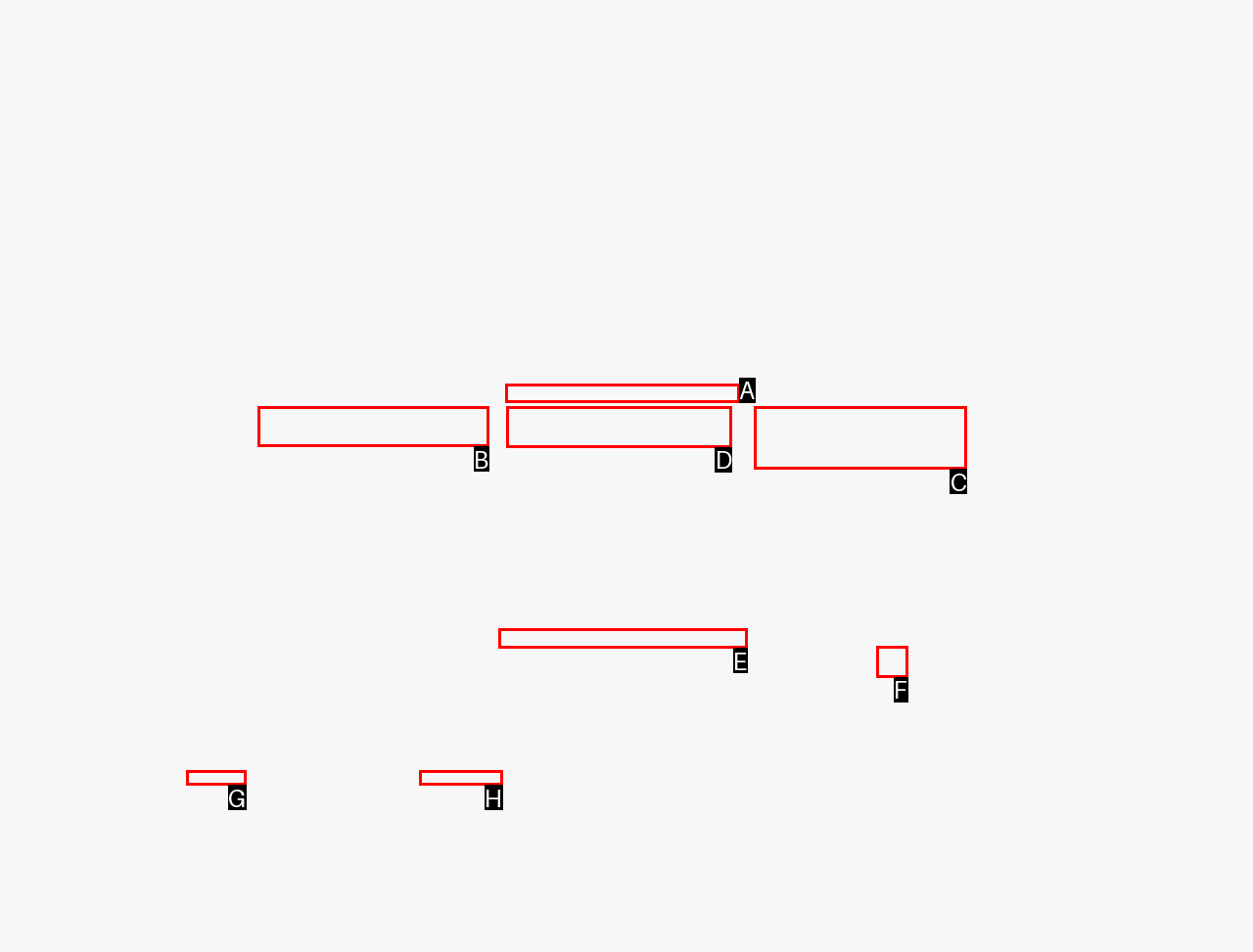Identify the HTML element that should be clicked to accomplish the task: Click on the link to Your guide to Weeks of Welcome and Convocation 2021
Provide the option's letter from the given choices.

D